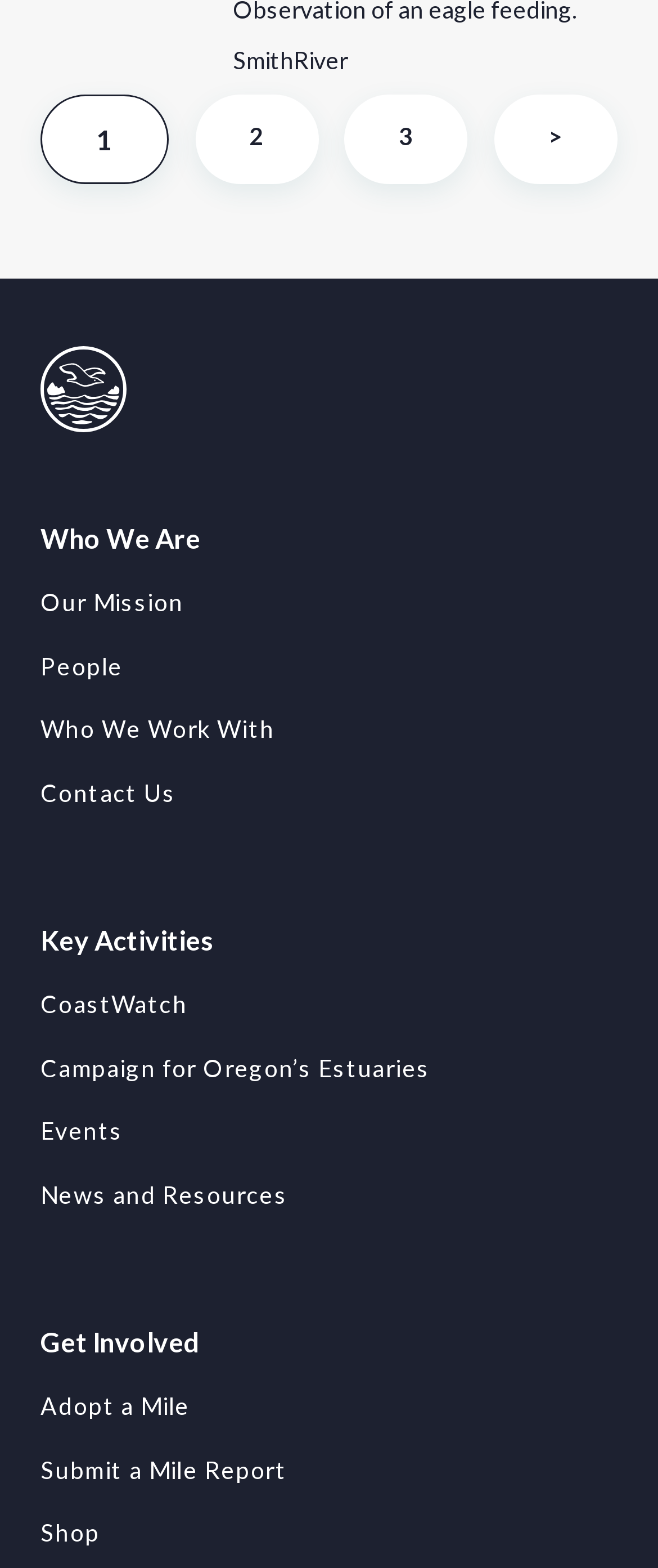Pinpoint the bounding box coordinates for the area that should be clicked to perform the following instruction: "Click on the '2' link".

[0.297, 0.06, 0.483, 0.117]